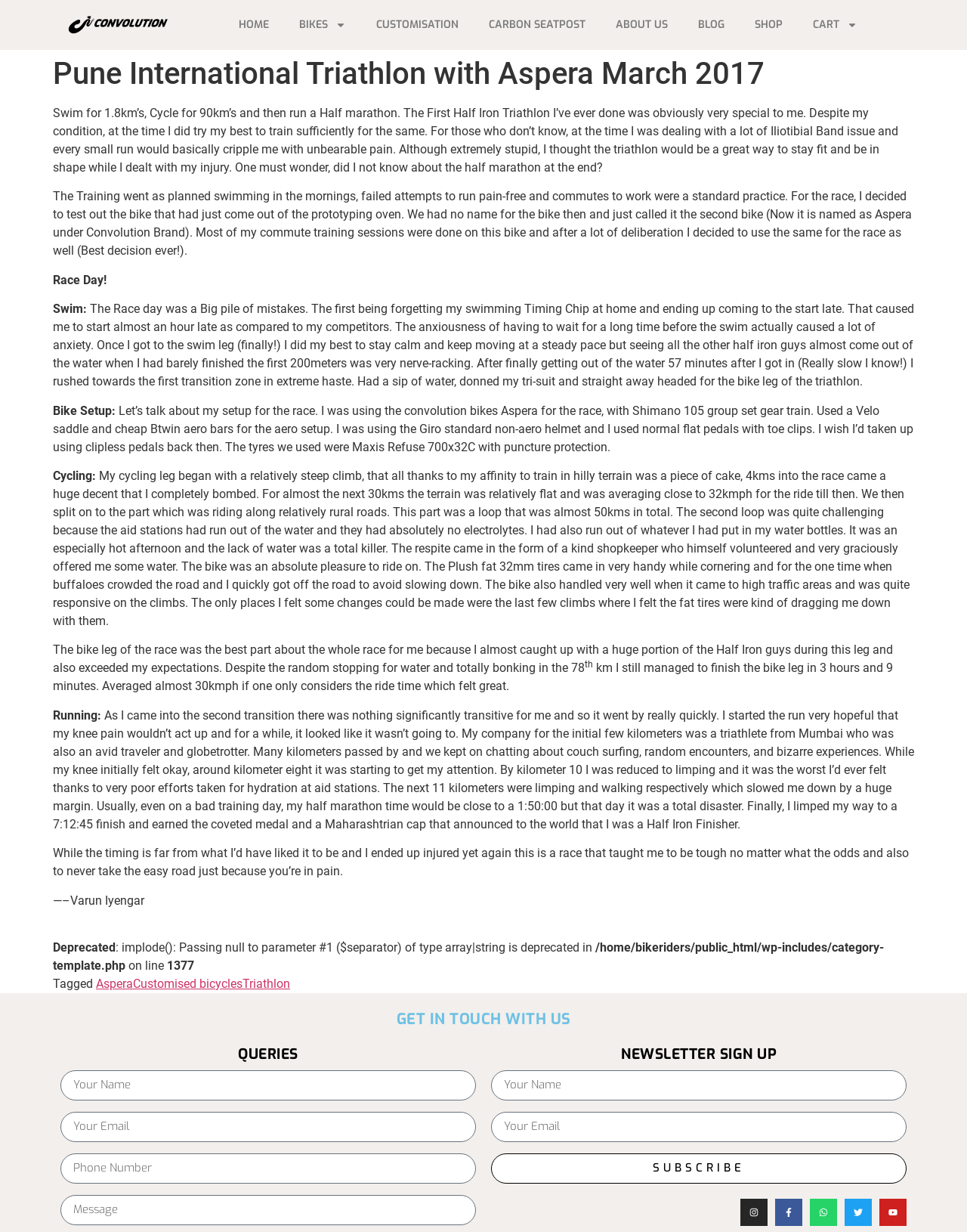Provide a brief response to the question below using a single word or phrase: 
What is the name of the author of the blog post?

Varun Iyengar